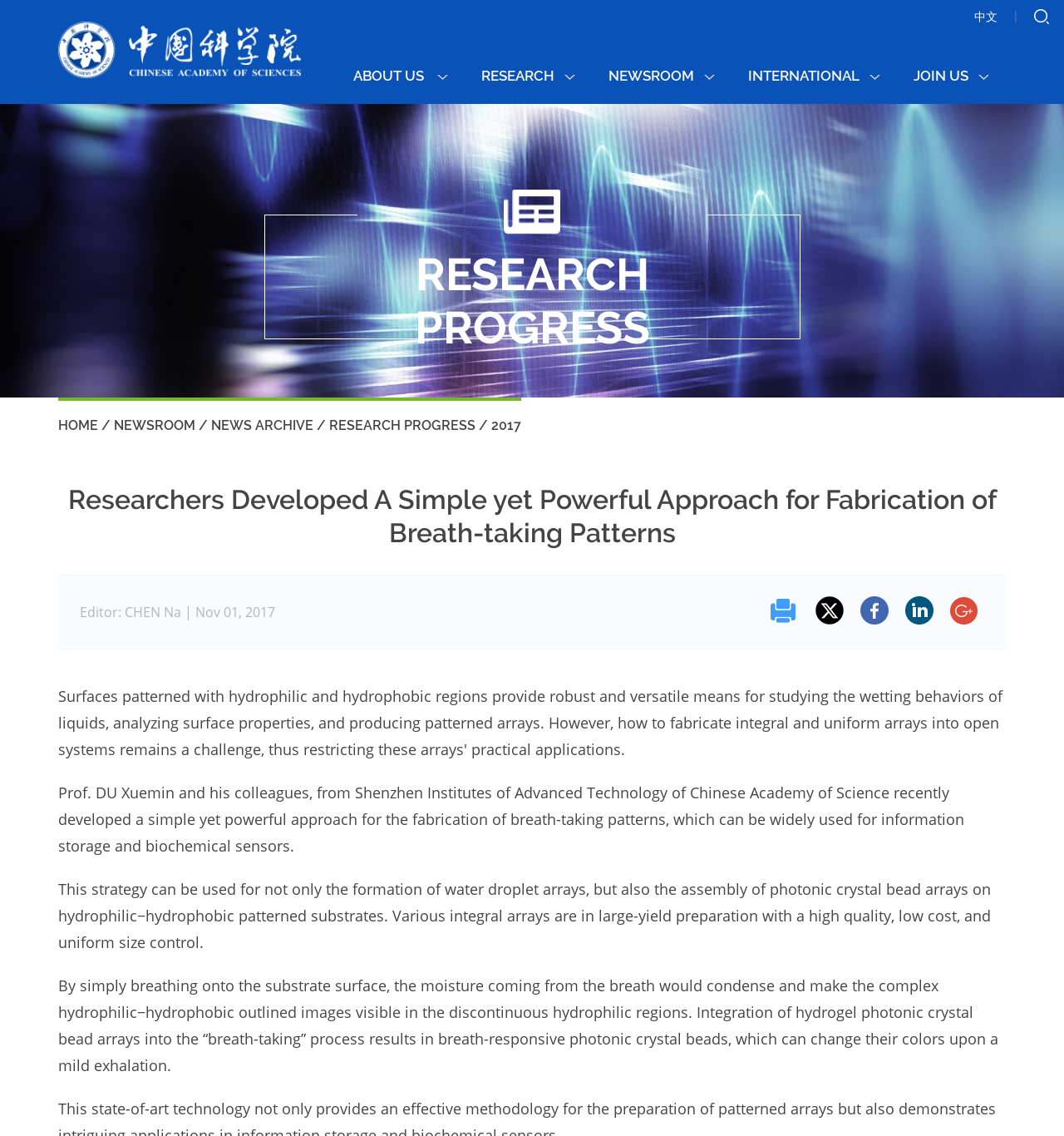Give the bounding box coordinates for the element described by: "International".

[0.703, 0.059, 0.827, 0.074]